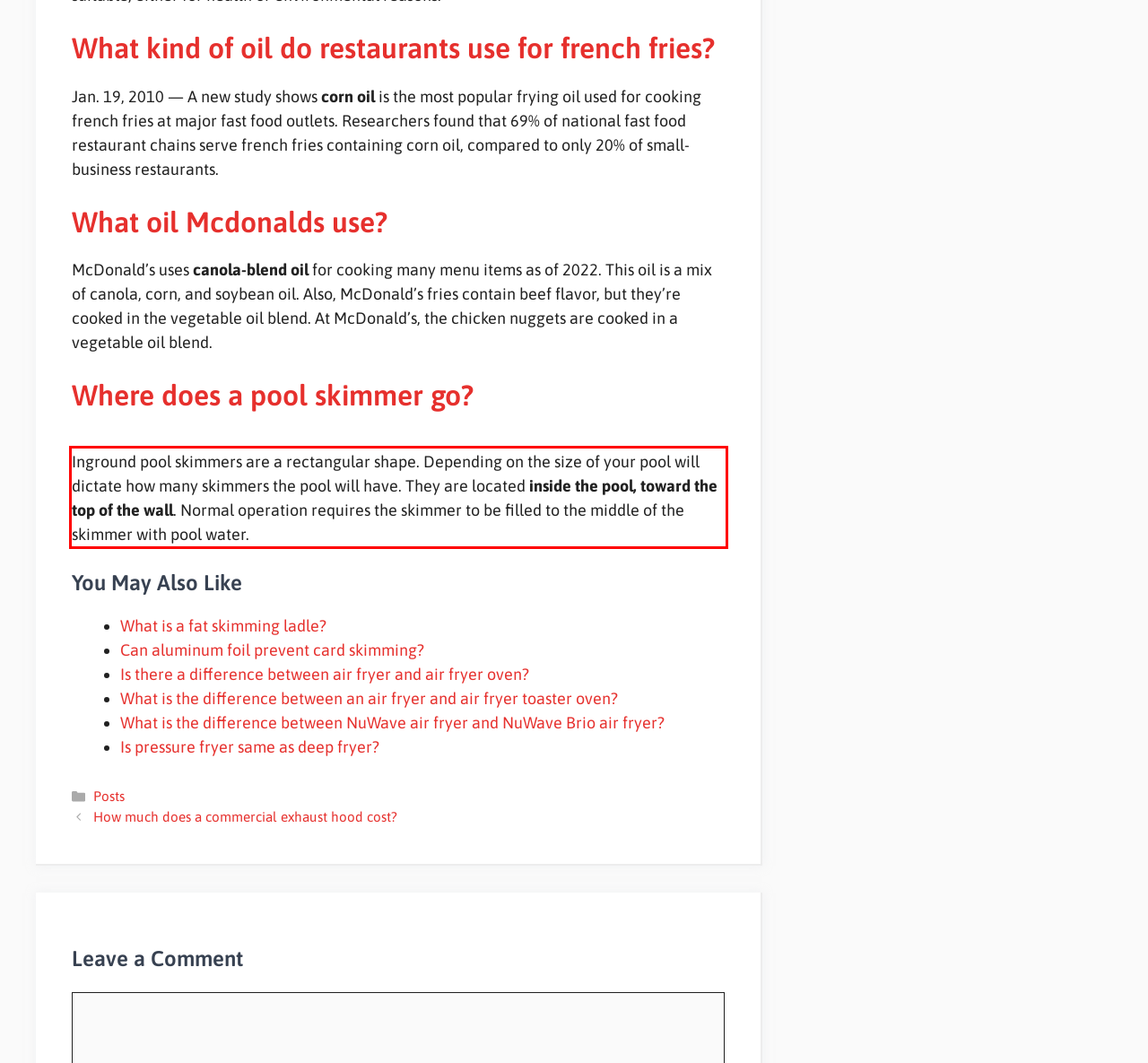Given a screenshot of a webpage containing a red bounding box, perform OCR on the text within this red bounding box and provide the text content.

Inground pool skimmers are a rectangular shape. Depending on the size of your pool will dictate how many skimmers the pool will have. They are located inside the pool, toward the top of the wall. Normal operation requires the skimmer to be filled to the middle of the skimmer with pool water.